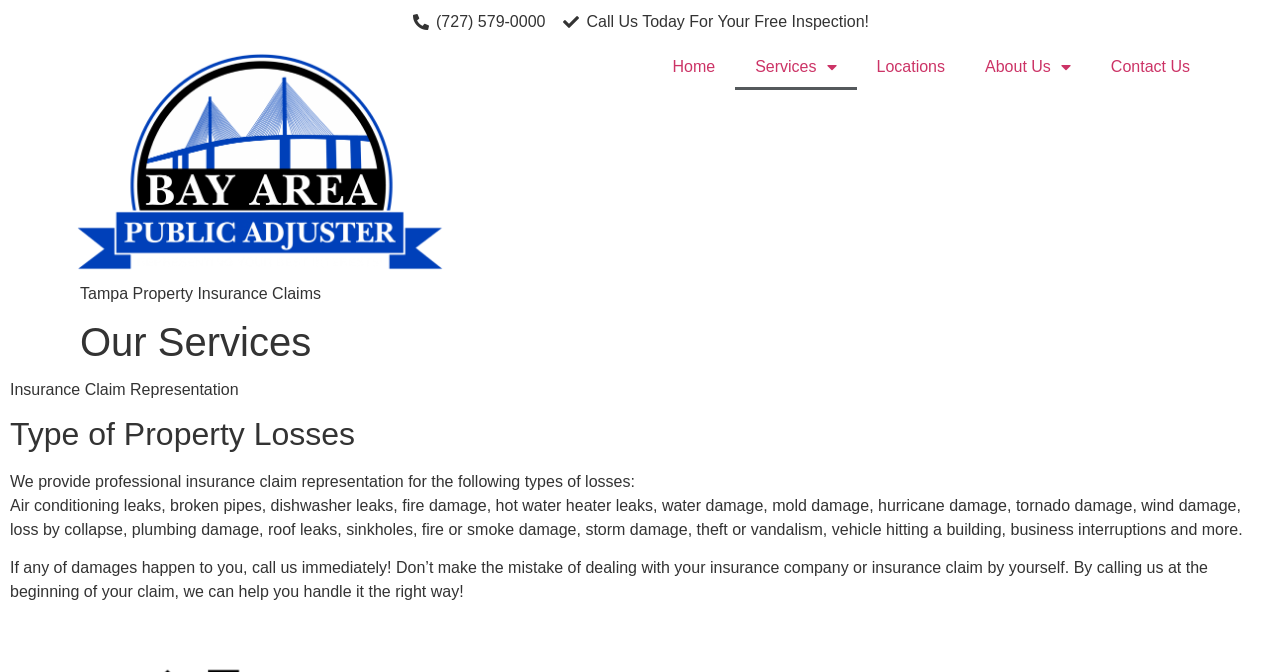Please respond in a single word or phrase: 
How many main sections are there in the top navigation menu?

5